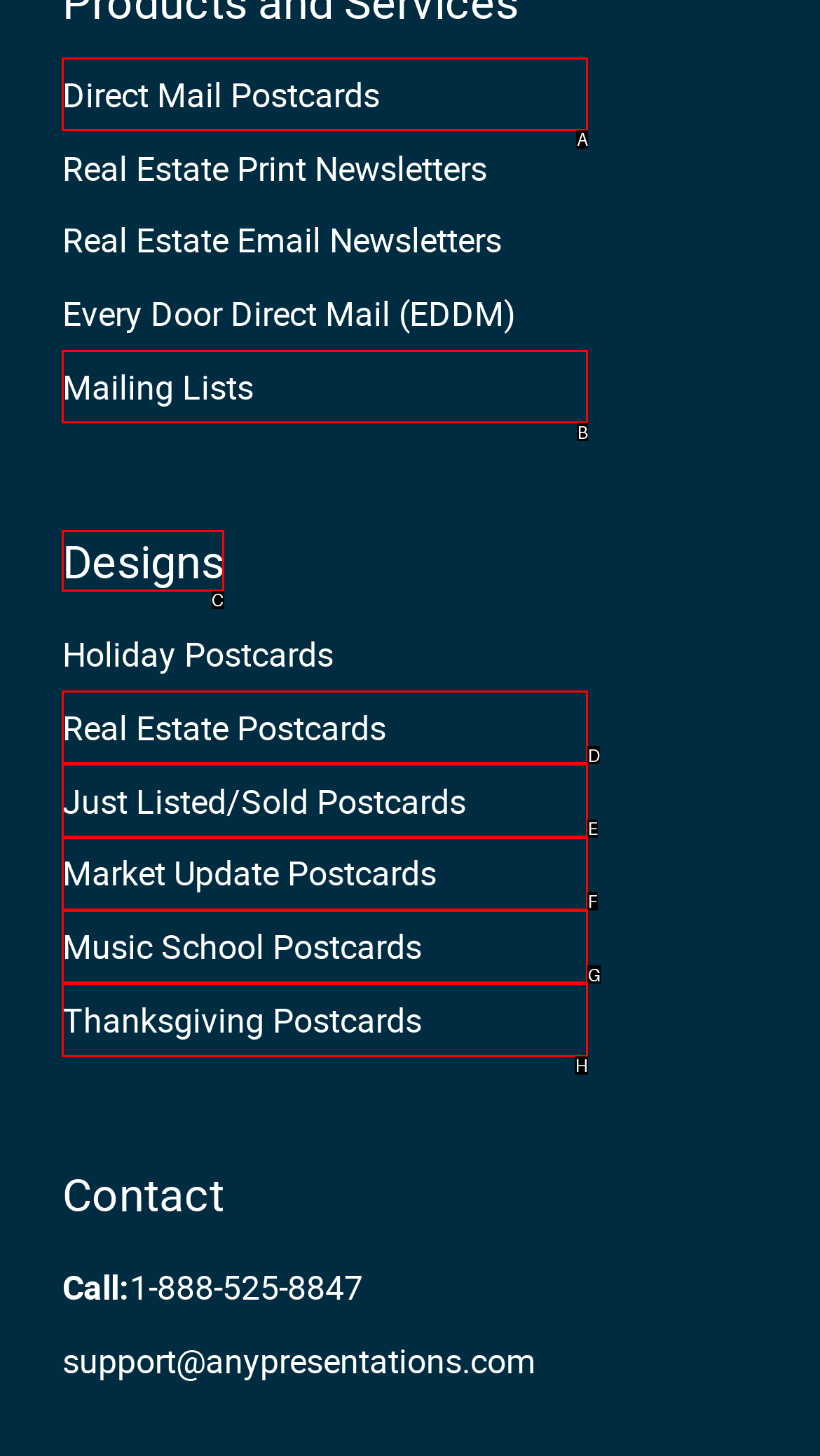Point out the UI element to be clicked for this instruction: Explore Designs. Provide the answer as the letter of the chosen element.

C